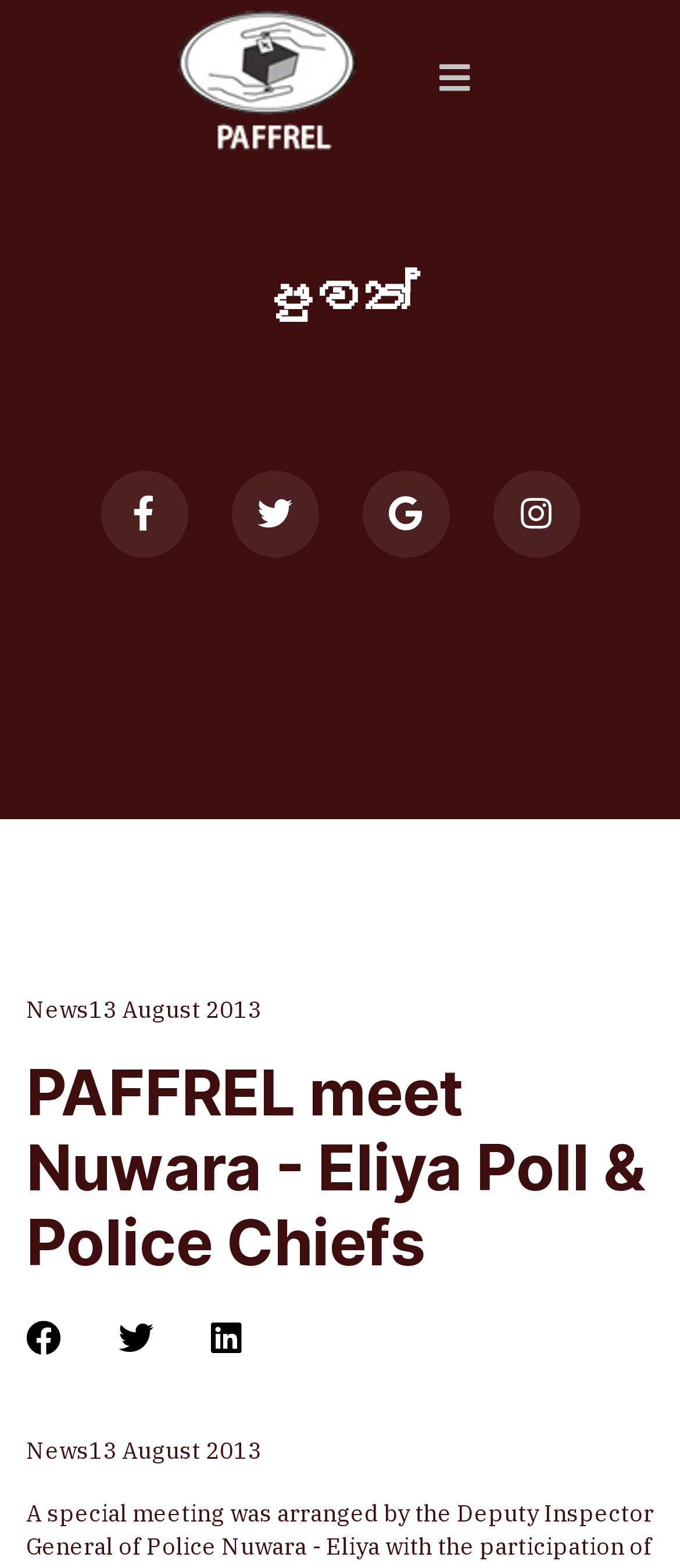How many icon group items are there?
Based on the image, give a one-word or short phrase answer.

4